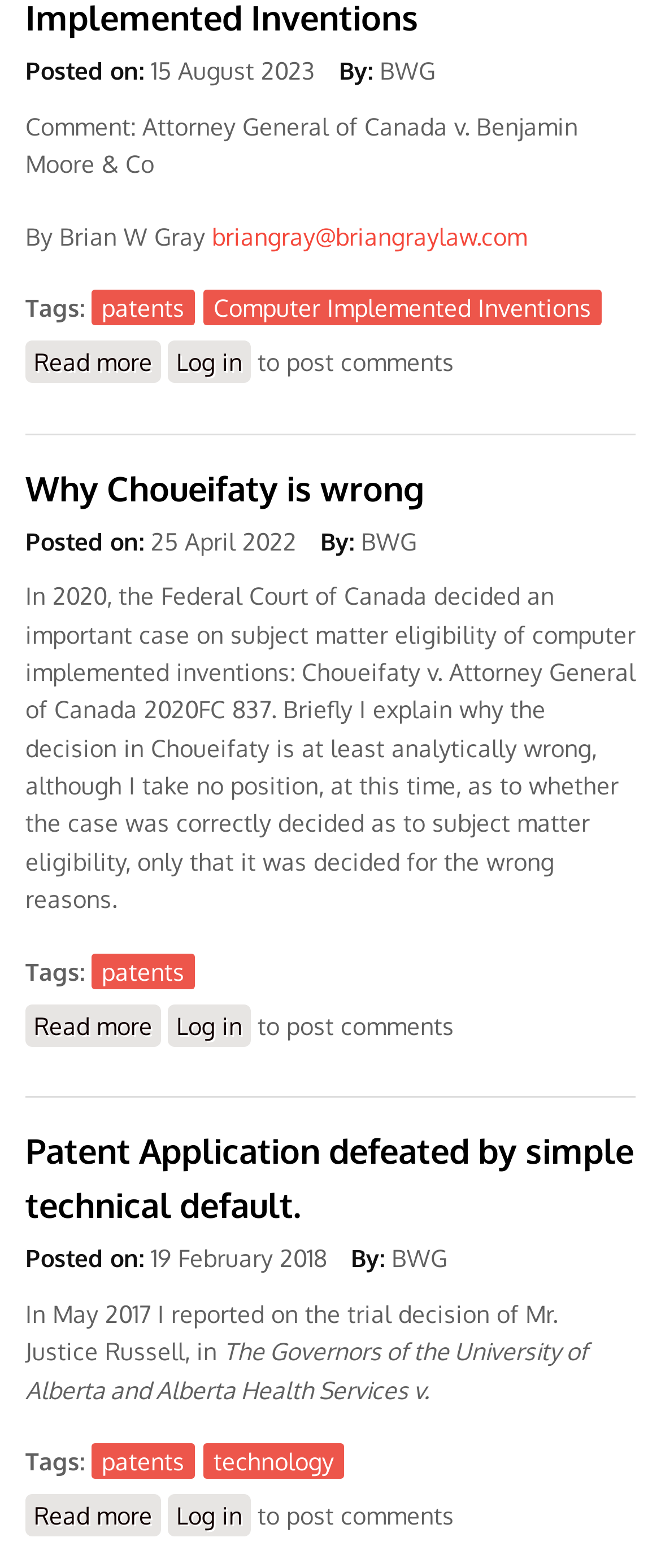Please give a succinct answer to the question in one word or phrase:
What is the purpose of the 'Log in' link?

to post comments